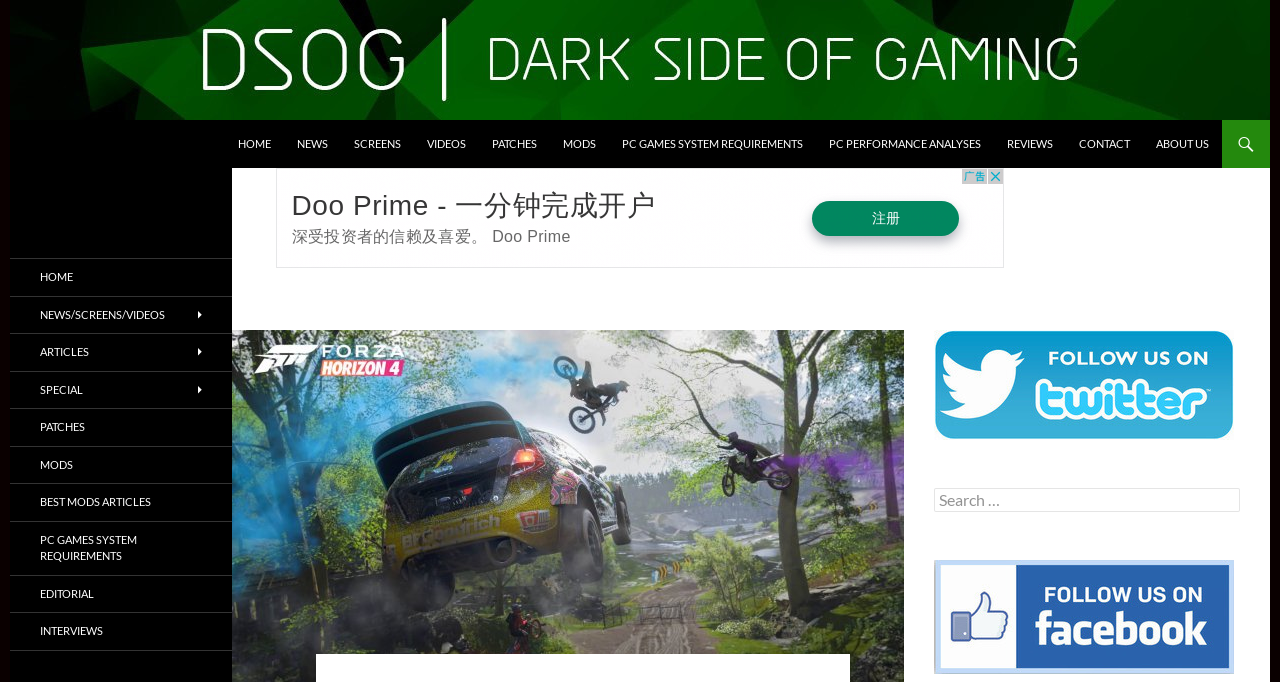Provide a one-word or one-phrase answer to the question:
What is the purpose of the 'SKIP TO CONTENT' link?

To skip to the main content